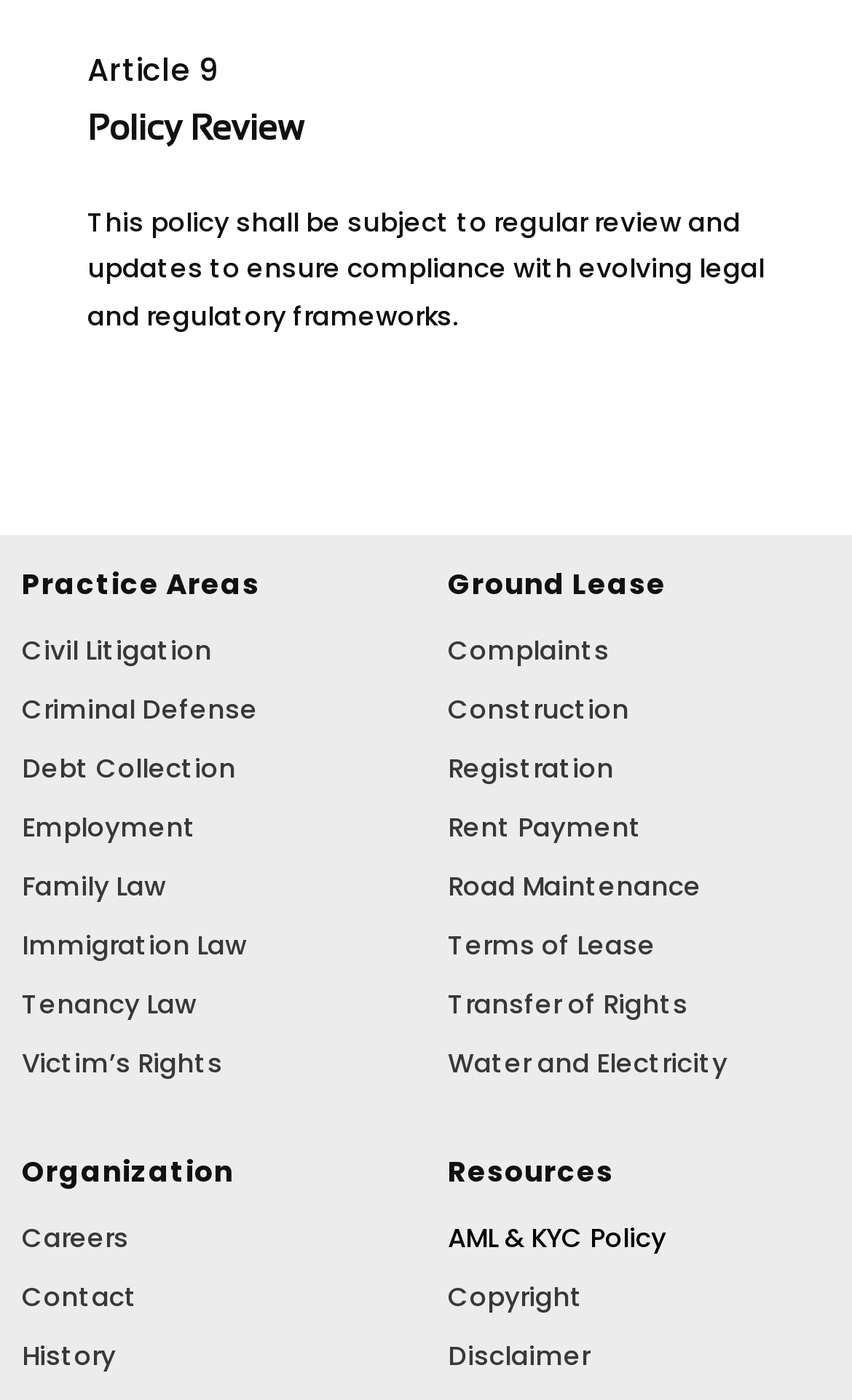Predict the bounding box of the UI element based on this description: "Complaints".

[0.474, 0.443, 0.974, 0.485]